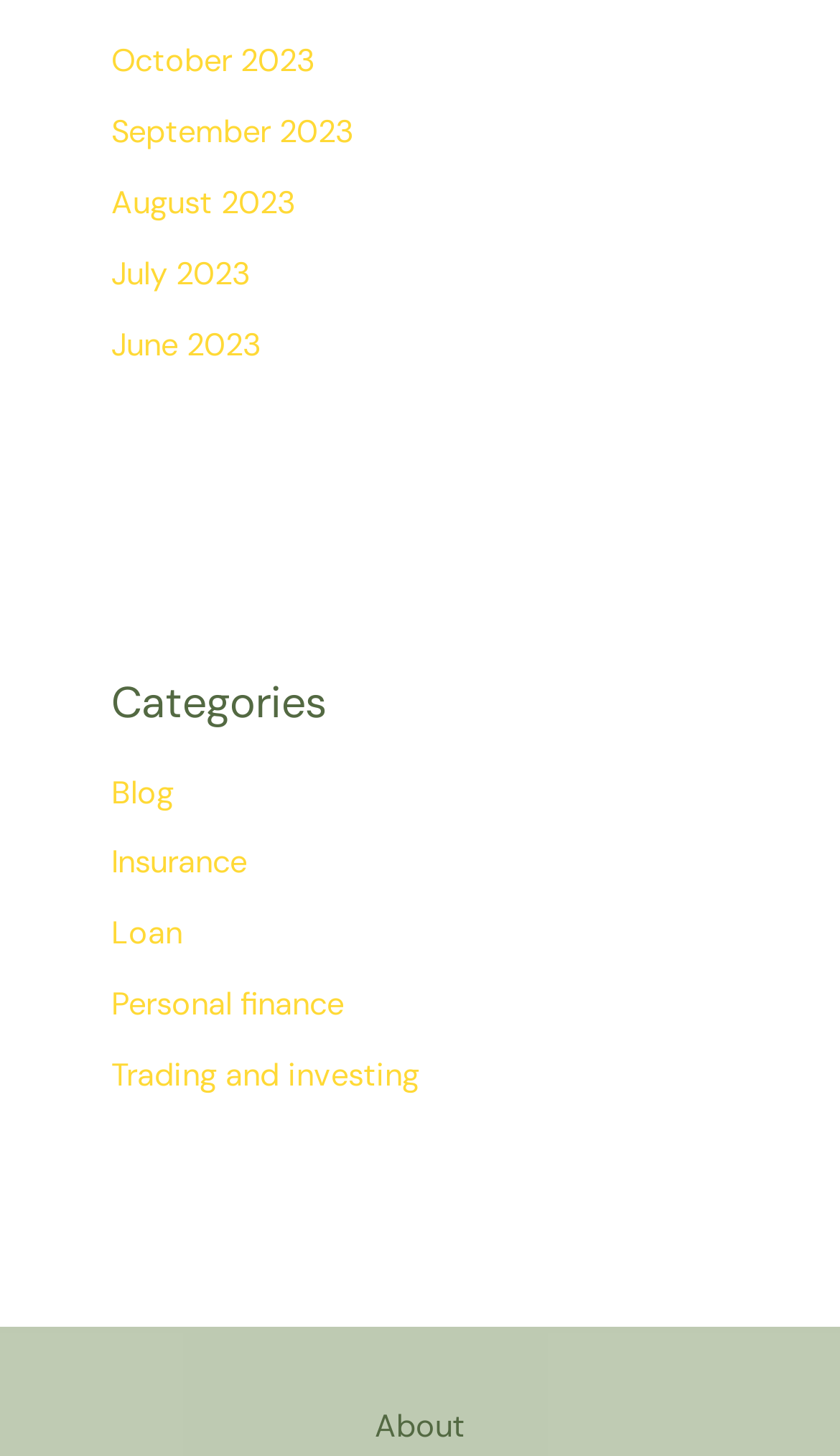Locate the coordinates of the bounding box for the clickable region that fulfills this instruction: "Check Personal finance".

[0.132, 0.676, 0.409, 0.704]